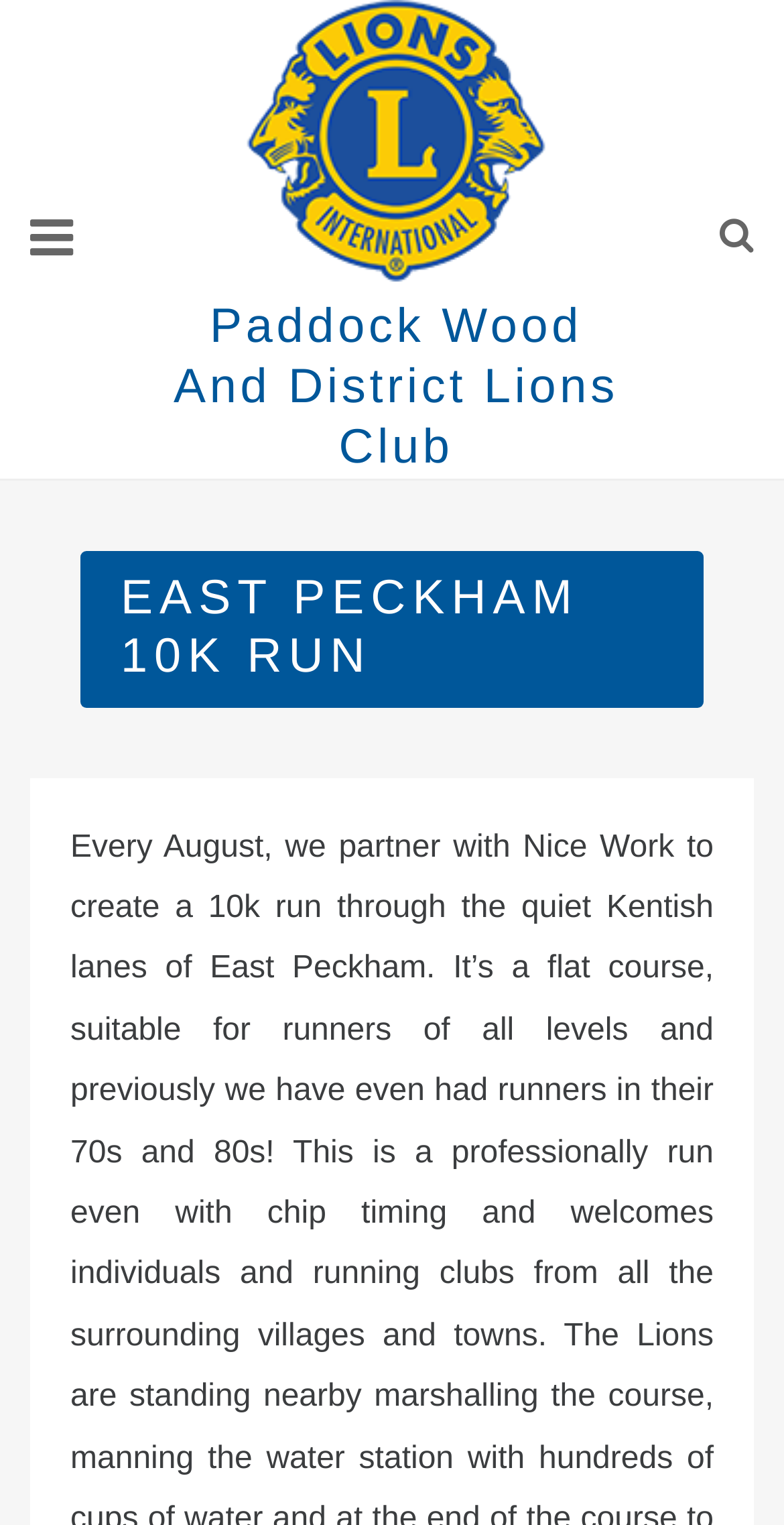Please answer the following question using a single word or phrase: 
What is the name of the organization?

Paddock Wood and District Lions Club